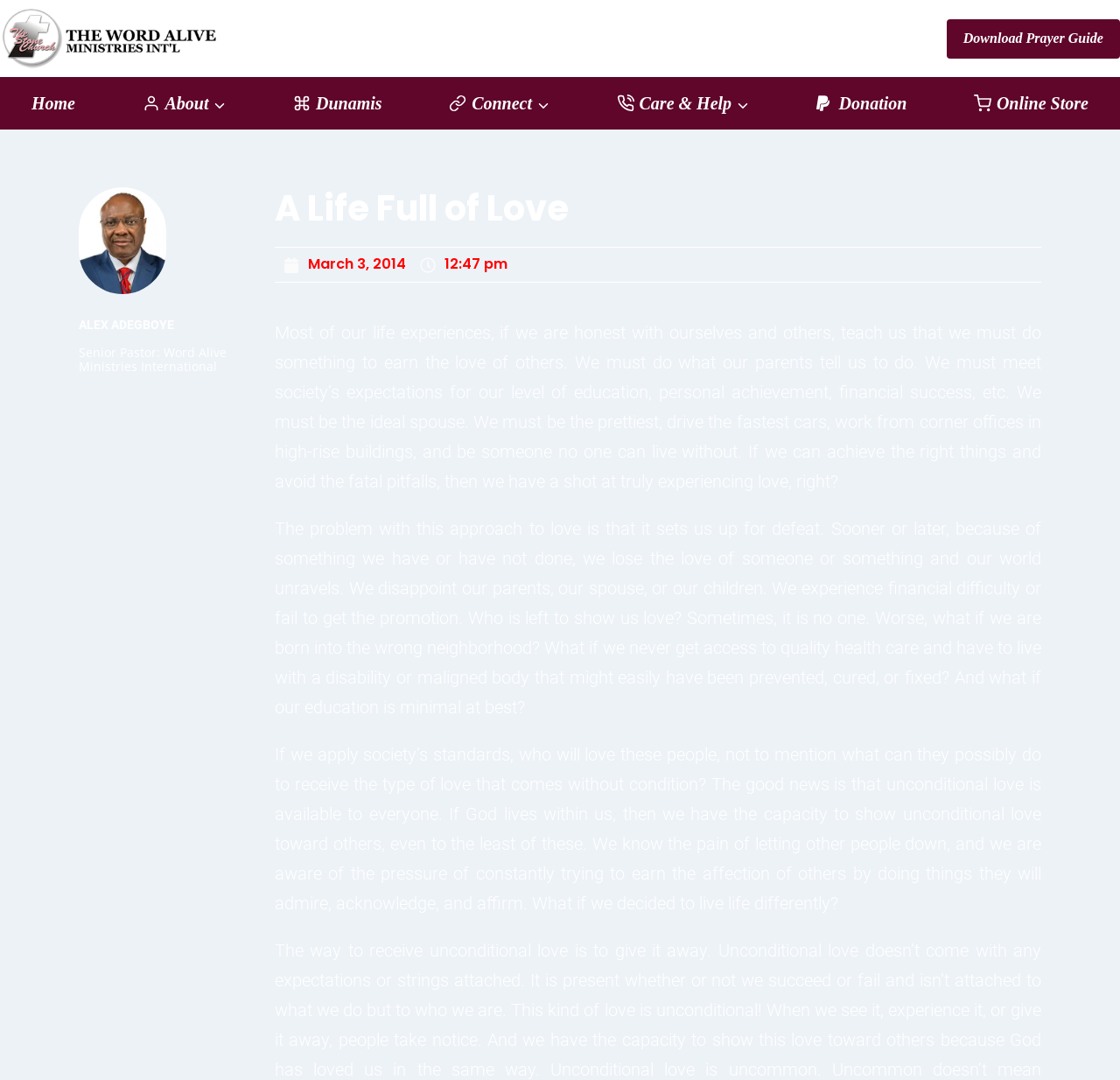Can you extract the headline from the webpage for me?

A Life Full of Love